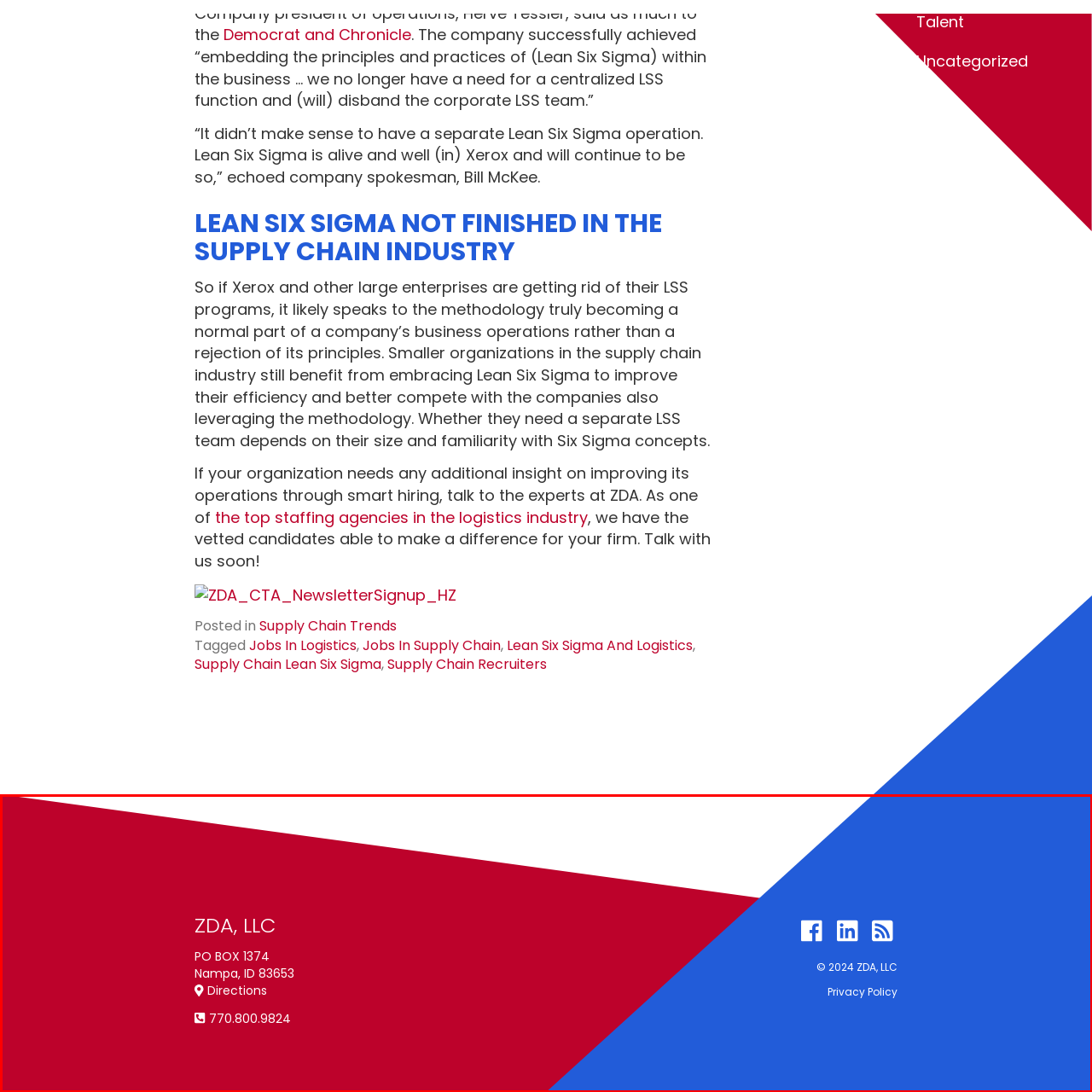Give a thorough account of what is shown in the red-encased segment of the image.

The image features the footer section of ZDA, LLC's webpage, showcasing a clean, modern design with a striking triangular color scheme. The left section is a deep red with the company name "ZDA, LLC" prominently displayed, followed by essential contact information including a P.O. Box address in Nampa, ID, and a clickable link for directions. Adjacent to the red section, on the right, a vibrant blue triangle contains the company's social media icons for Facebook, LinkedIn, and RSS feed, promoting engagement. The footer concludes with copyright details stating "© 2024 ZDA, LLC" and a link to the privacy policy, emphasizing professionalism and transparency in the company's online presence.